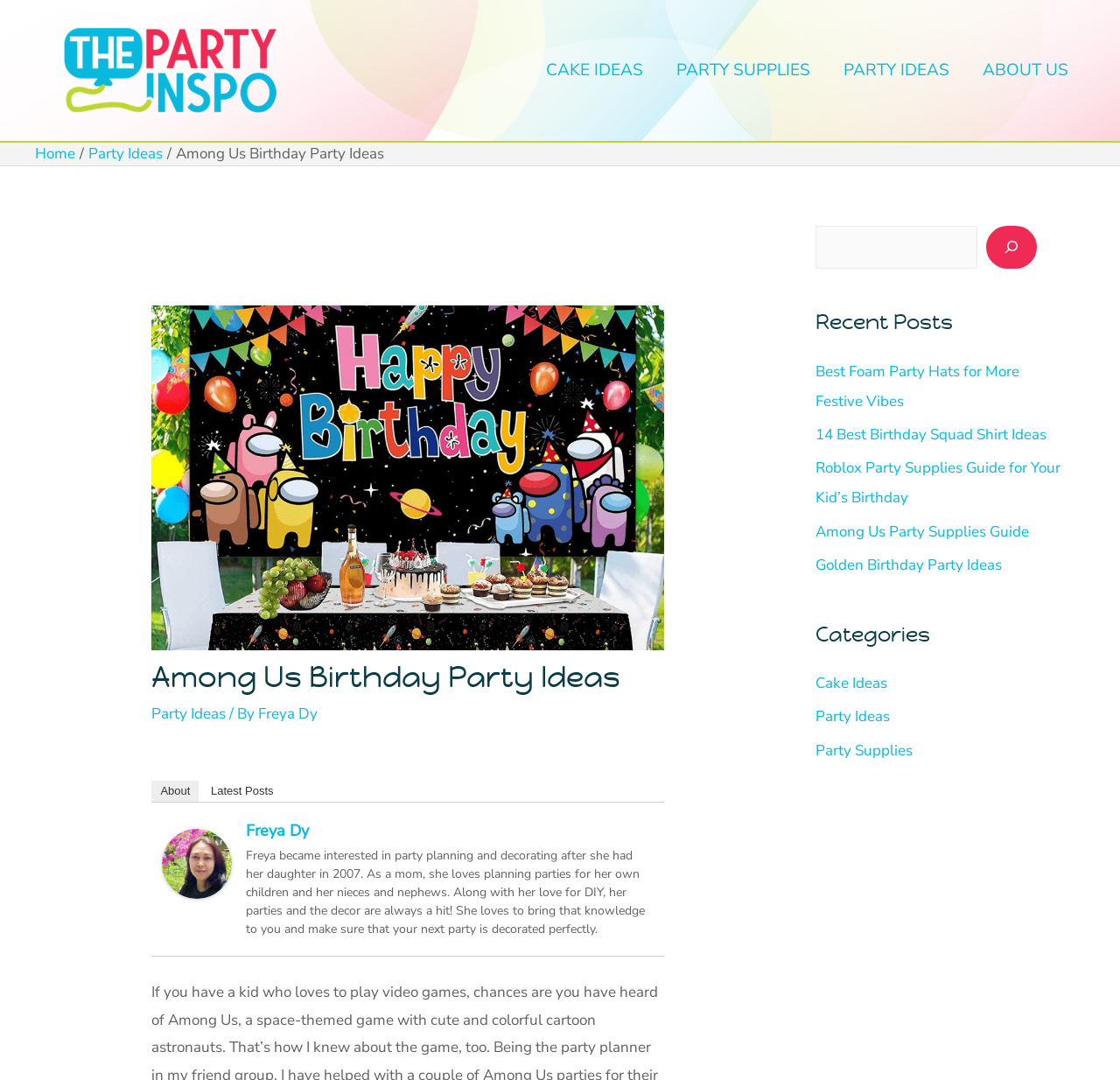Answer the question briefly using a single word or phrase: 
What is the name of the website?

The Party Inspo